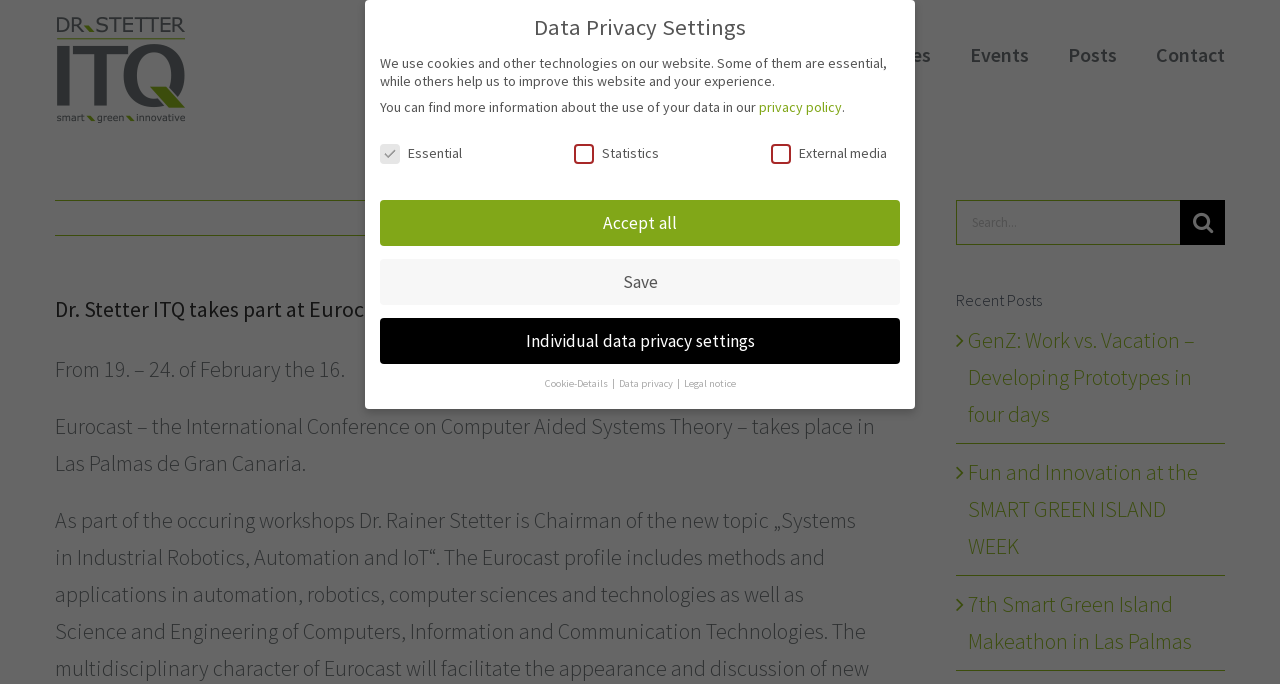Please identify the bounding box coordinates of the element's region that I should click in order to complete the following instruction: "Click the 'Projects' link". The bounding box coordinates consist of four float numbers between 0 and 1, i.e., [left, top, right, bottom].

[0.549, 0.0, 0.605, 0.161]